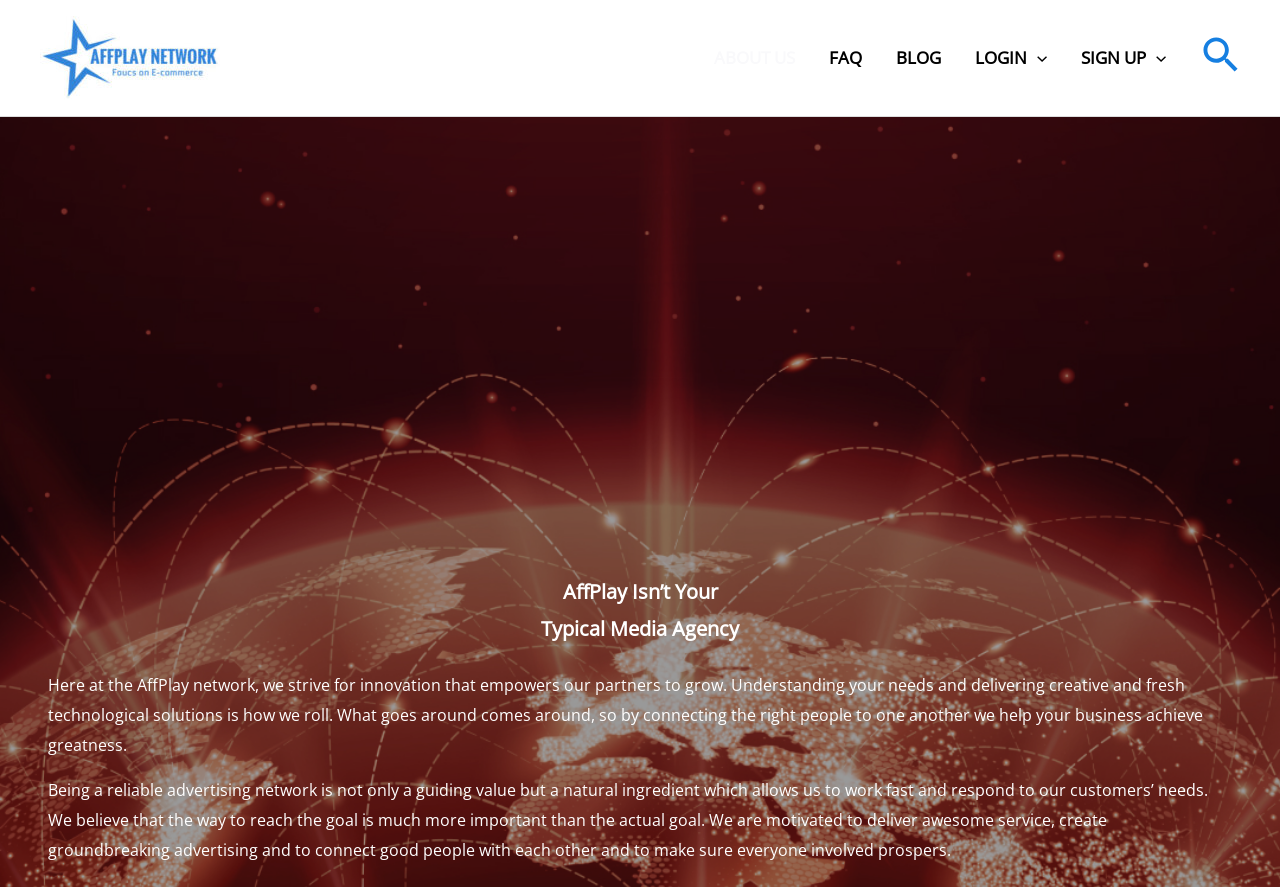Identify the coordinates of the bounding box for the element described below: "parent_node: SIGN UP aria-label="Menu Toggle"". Return the coordinates as four float numbers between 0 and 1: [left, top, right, bottom].

[0.895, 0.052, 0.911, 0.078]